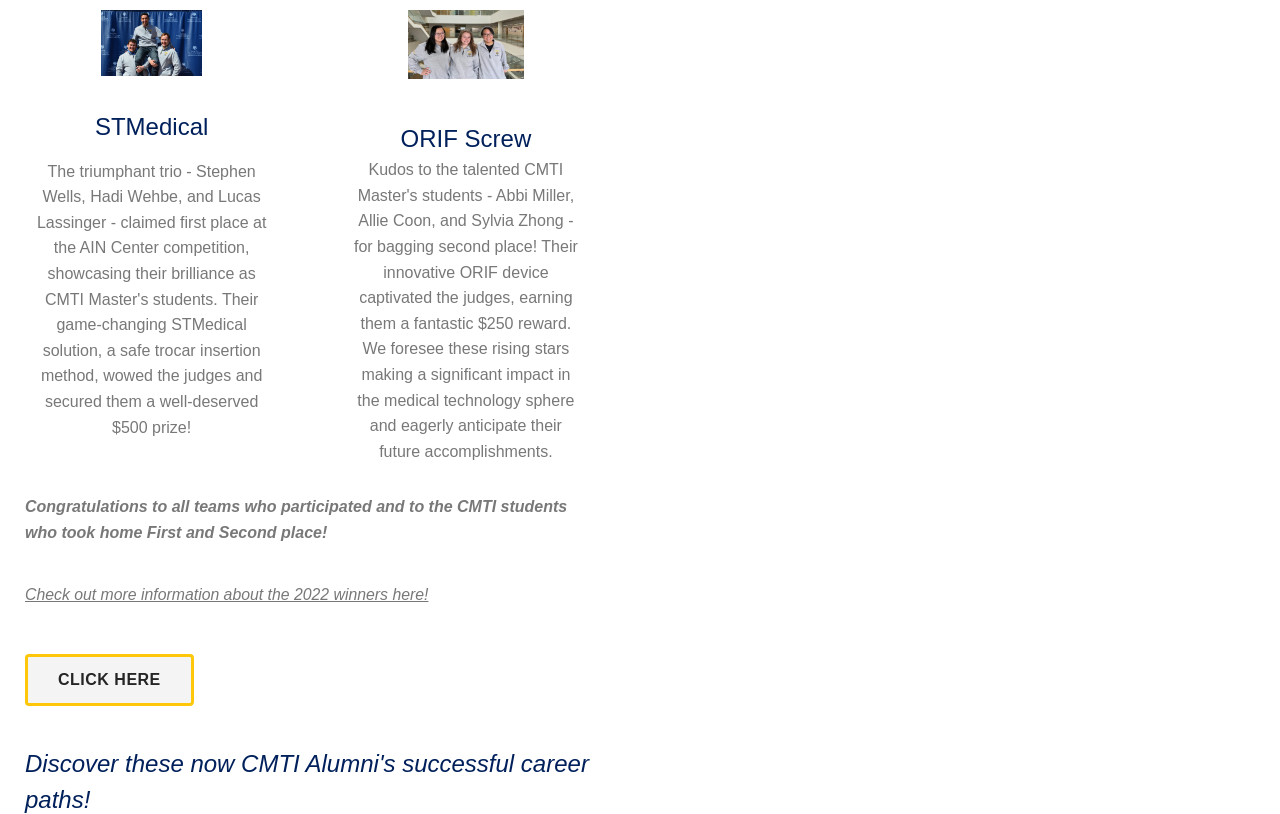Please determine the bounding box of the UI element that matches this description: CLICK HERE. The coordinates should be given as (top-left x, top-left y, bottom-right x, bottom-right y), with all values between 0 and 1.

[0.02, 0.803, 0.151, 0.867]